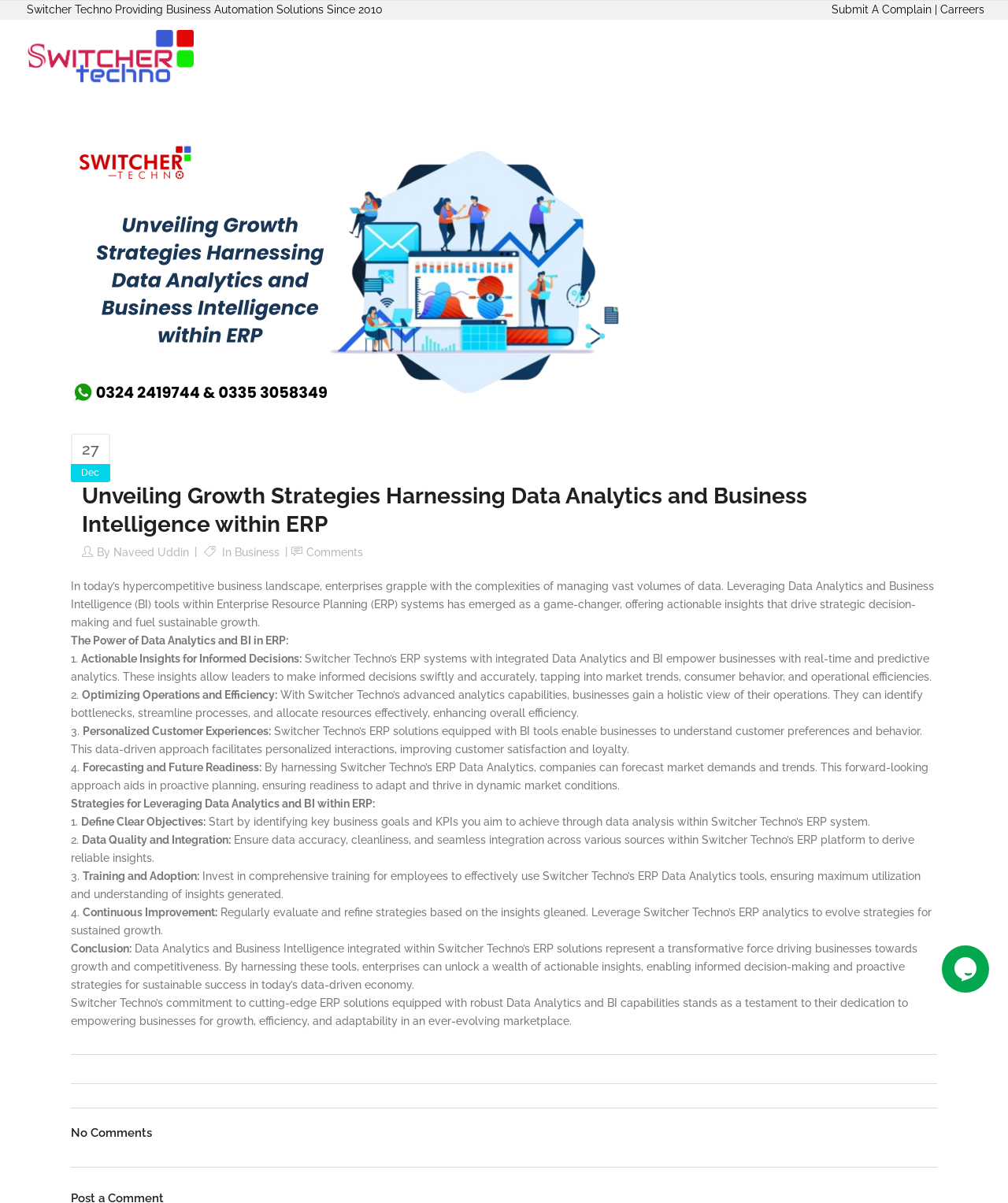Provide the bounding box coordinates, formatted as (top-left x, top-left y, bottom-right x, bottom-right y), with all values being floating point numbers between 0 and 1. Identify the bounding box of the UI element that matches the description: Submit A Complain

[0.825, 0.003, 0.924, 0.013]